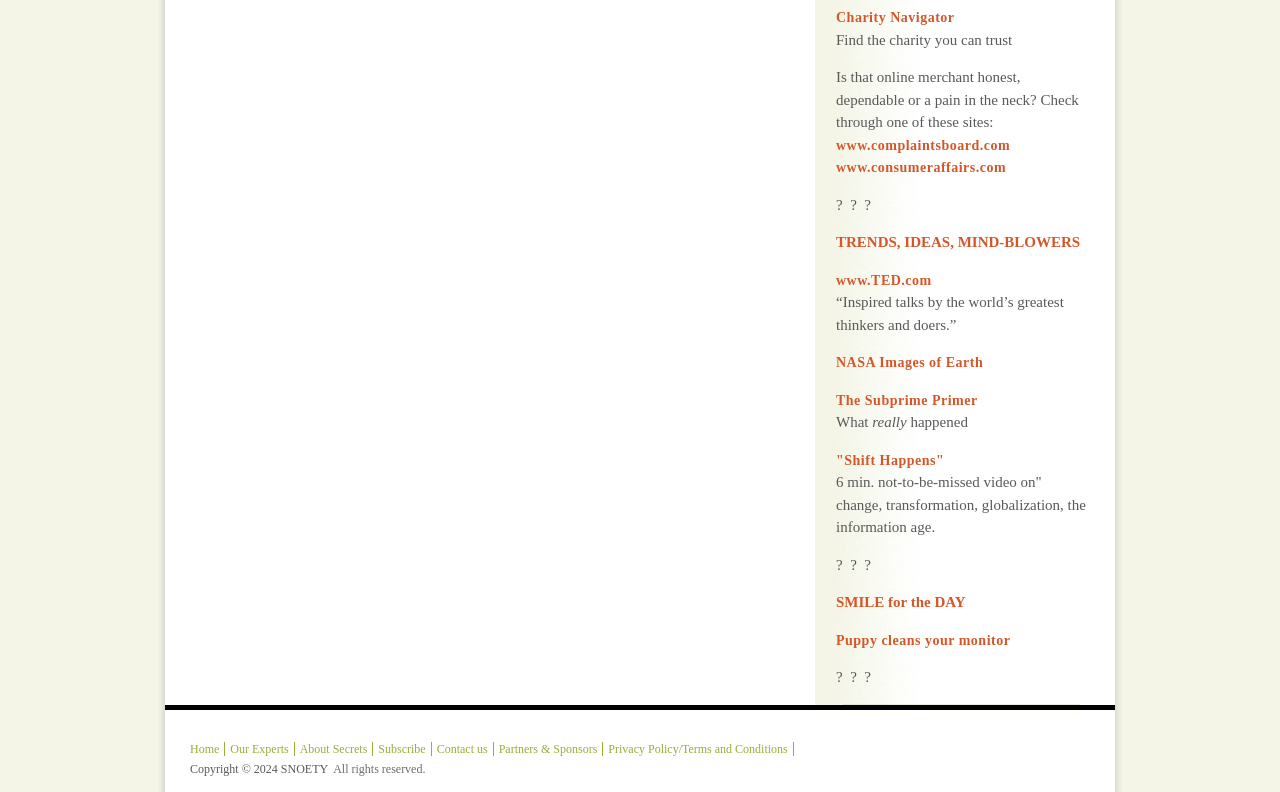What is the copyright year mentioned at the bottom?
Based on the image, give a concise answer in the form of a single word or short phrase.

2024